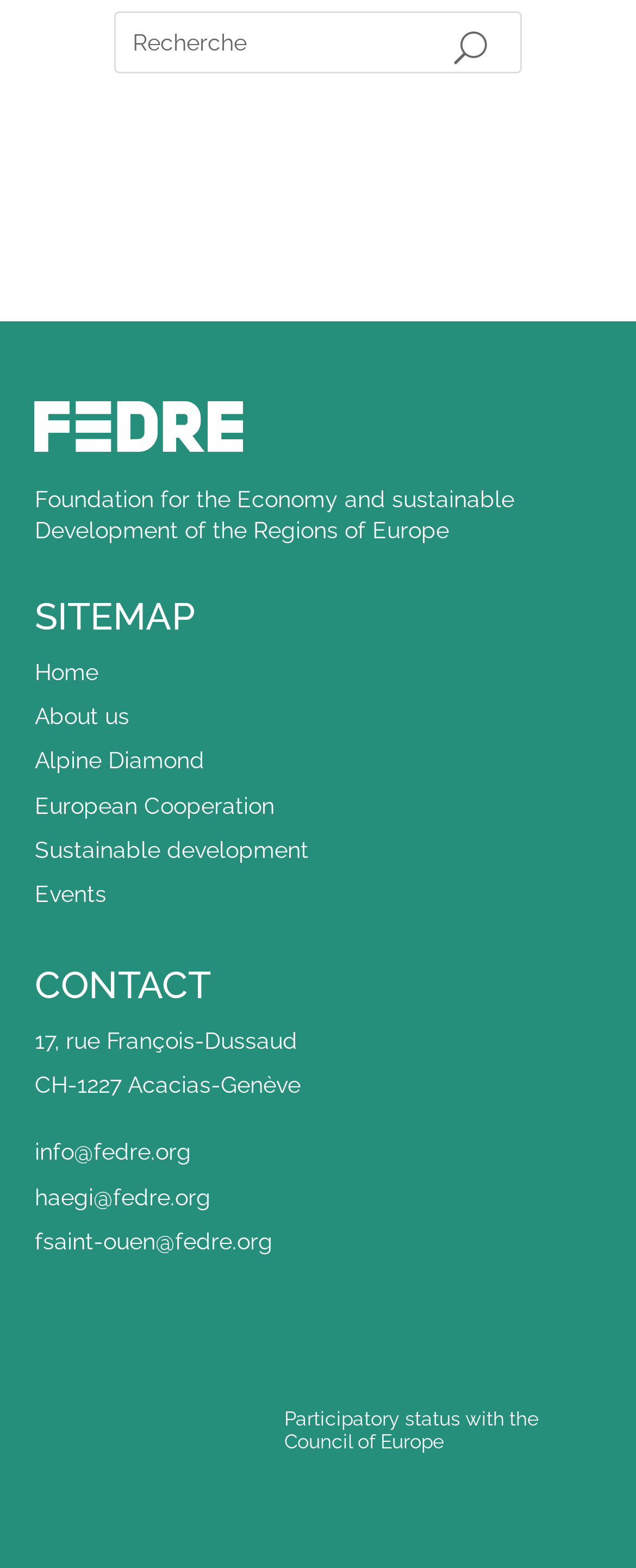Using the description "War on Gaza", locate and provide the bounding box of the UI element.

None